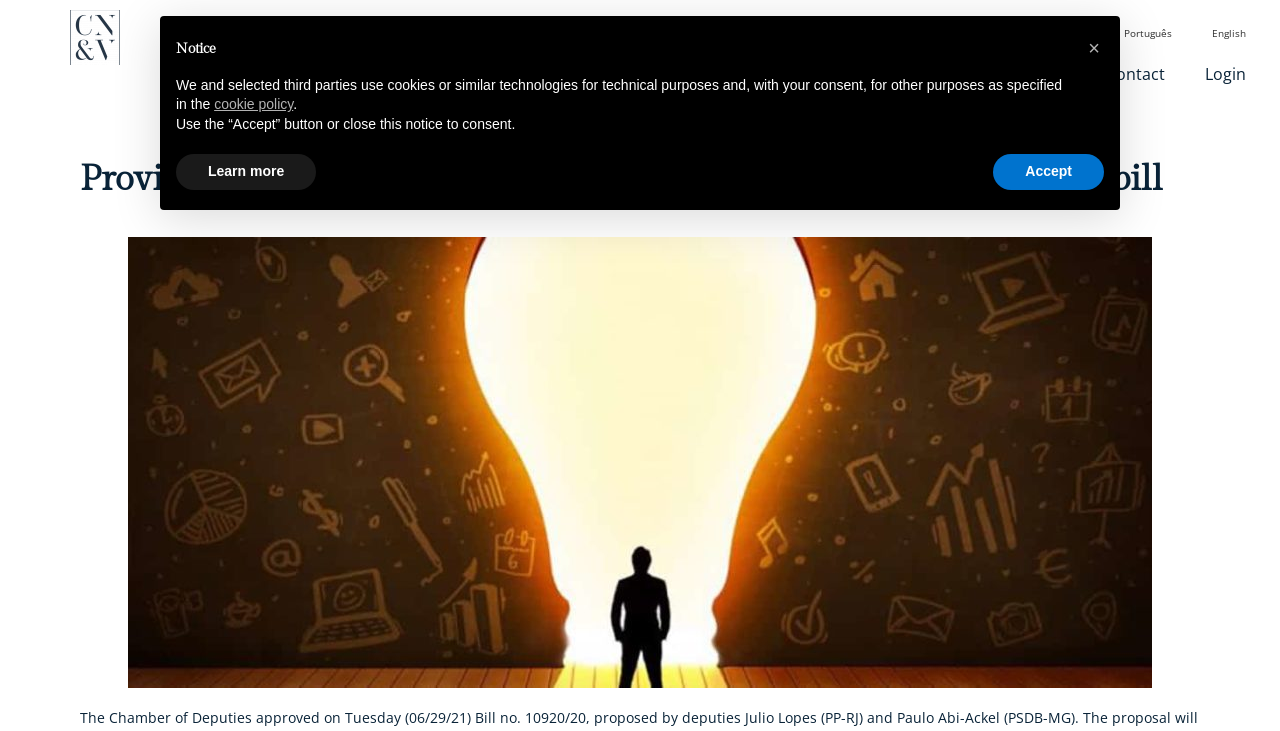Locate the coordinates of the bounding box for the clickable region that fulfills this instruction: "View Practice Areas".

[0.499, 0.07, 0.63, 0.133]